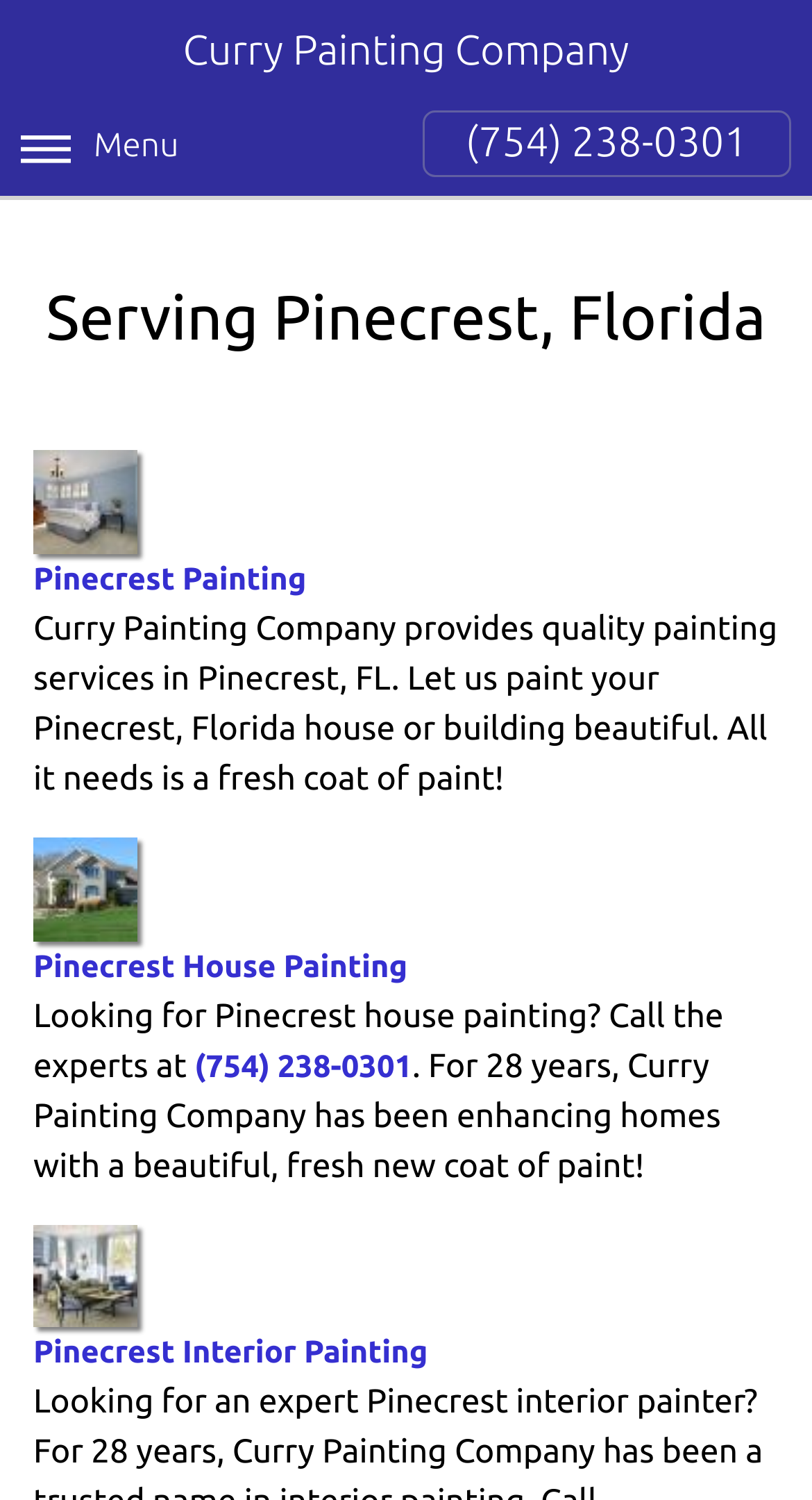Give a concise answer of one word or phrase to the question: 
Where is the company located?

Pinecrest, Florida